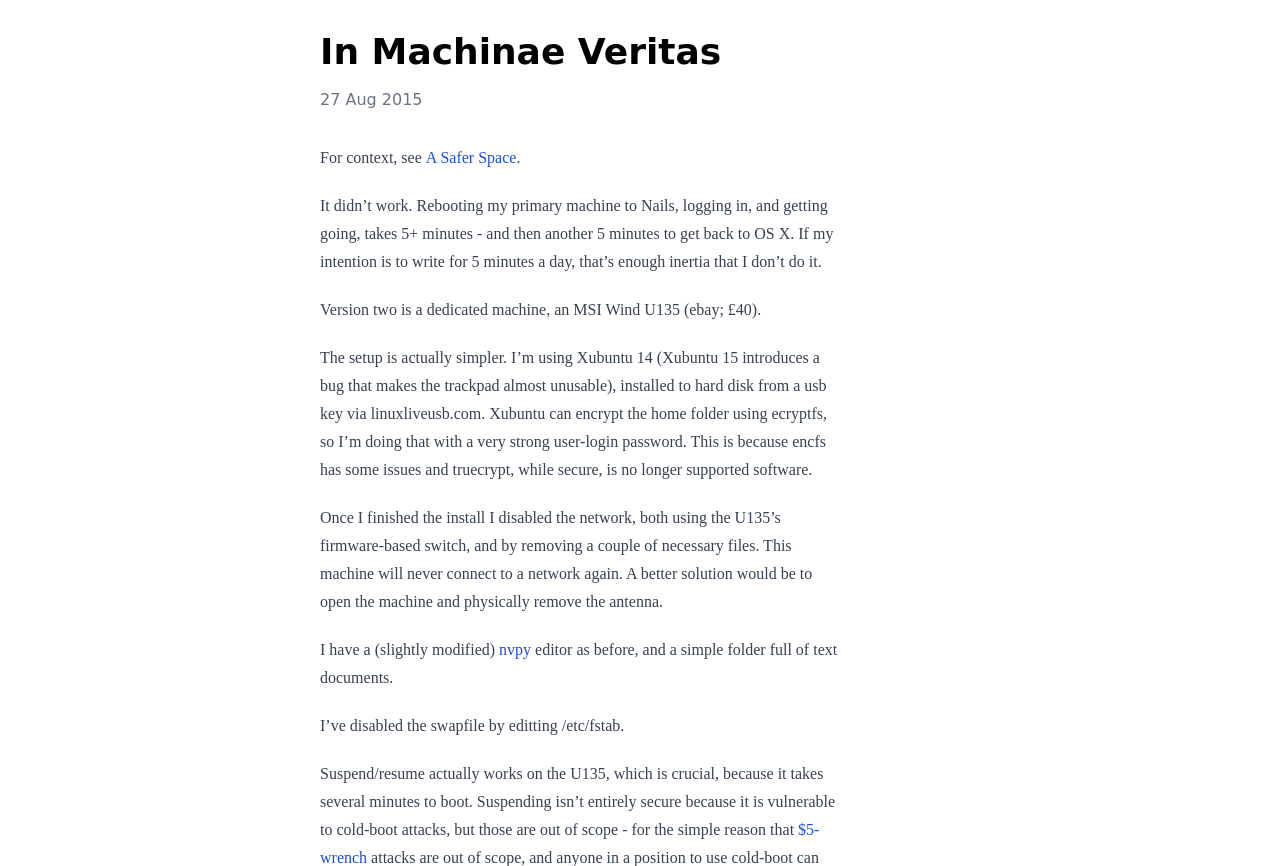What is the vulnerability mentioned in the context of suspend/resume?
Use the screenshot to answer the question with a single word or phrase.

Cold-boot attacks